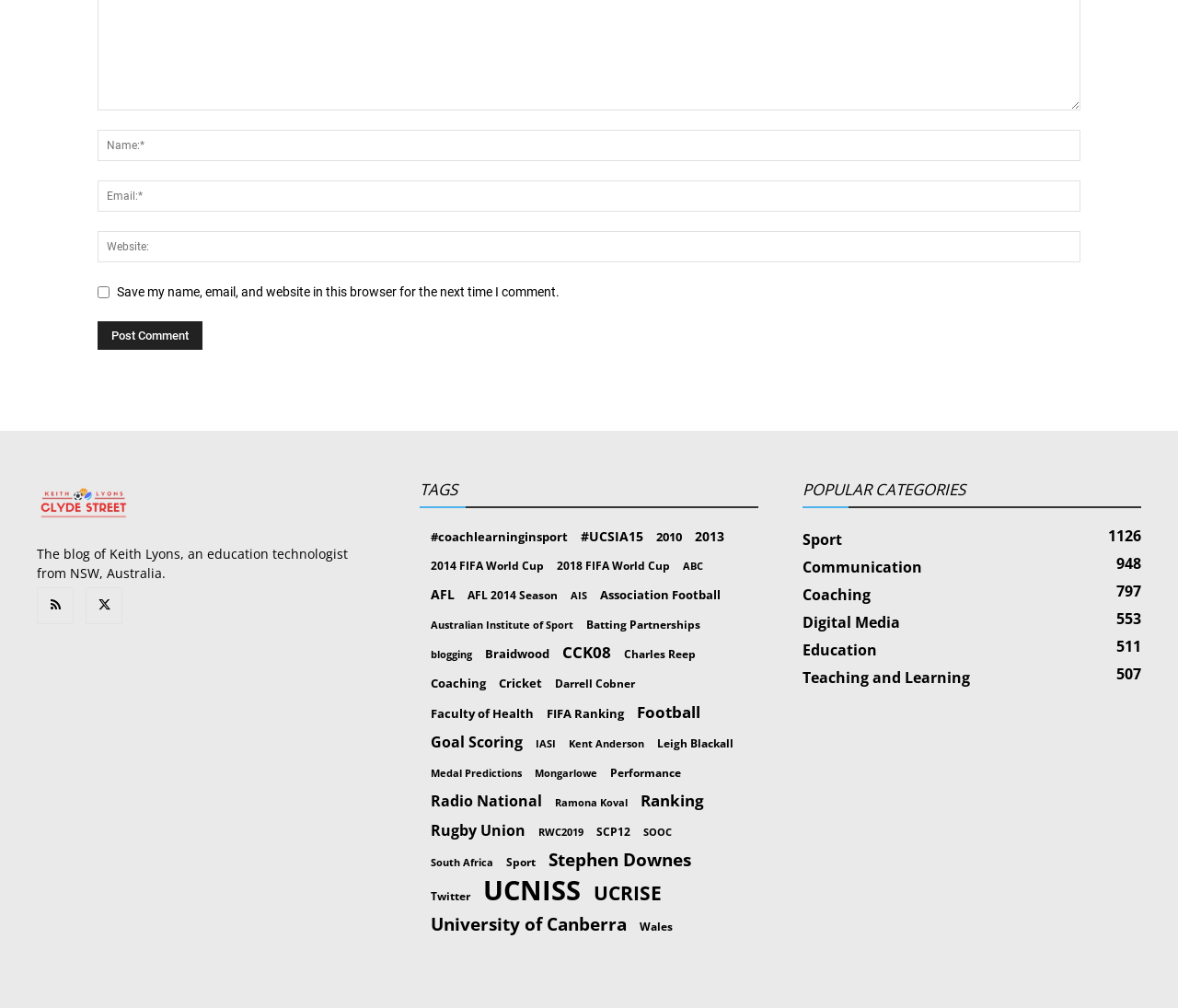Given the webpage screenshot, identify the bounding box of the UI element that matches this description: "Charles Reep".

[0.53, 0.64, 0.591, 0.658]